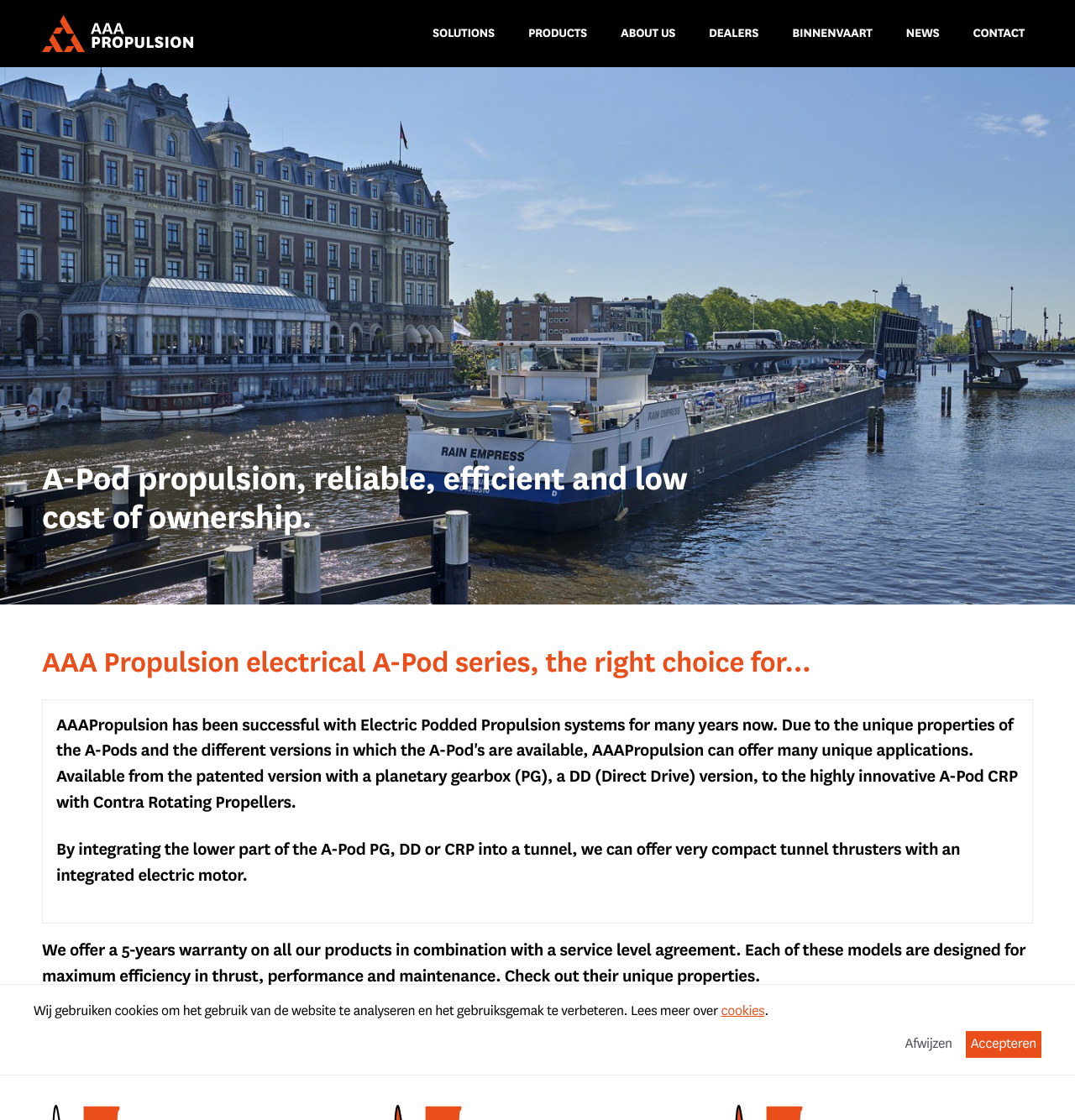Generate the text content of the main headline of the webpage.

A-Pod propulsion, reliable, efficient and low cost of ownership.